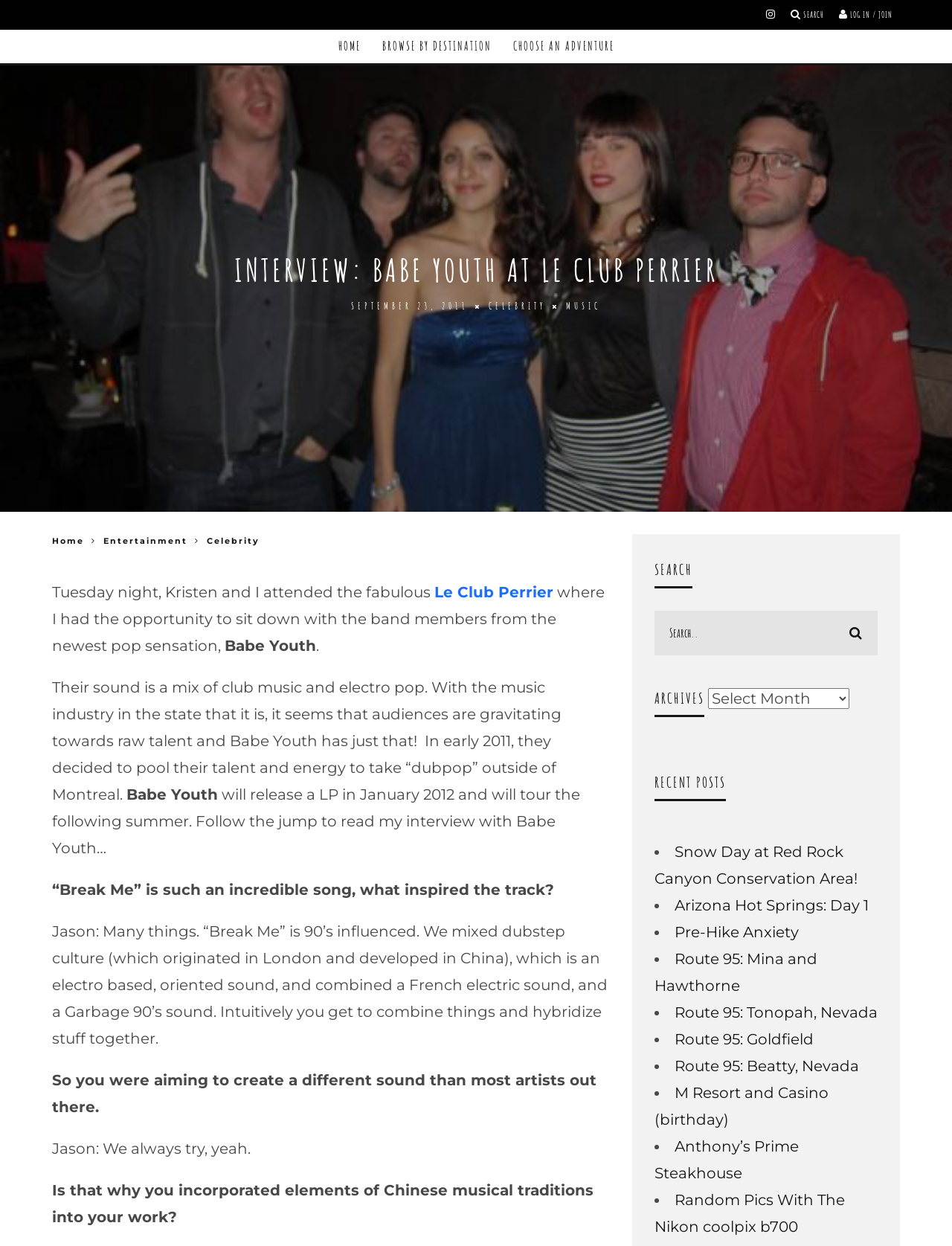Determine the bounding box for the described UI element: "Home".

[0.055, 0.43, 0.088, 0.438]